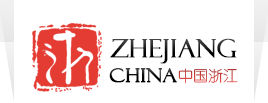Explain what is happening in the image with as much detail as possible.

The image features the logo for Zhejiang, a province in China. It prominently displays the word "ZHJIANG" in bold black lettering, coupled with the Chinese characters "中国浙江," which translates to "Zhejiang, China." The logo's design incorporates a stylized red emblem that evokes traditional artistic elements, reflecting the rich cultural heritage of the region. This visual identity serves as a representation of Zhejiang's history, culture, and allure as a notable destination in China.